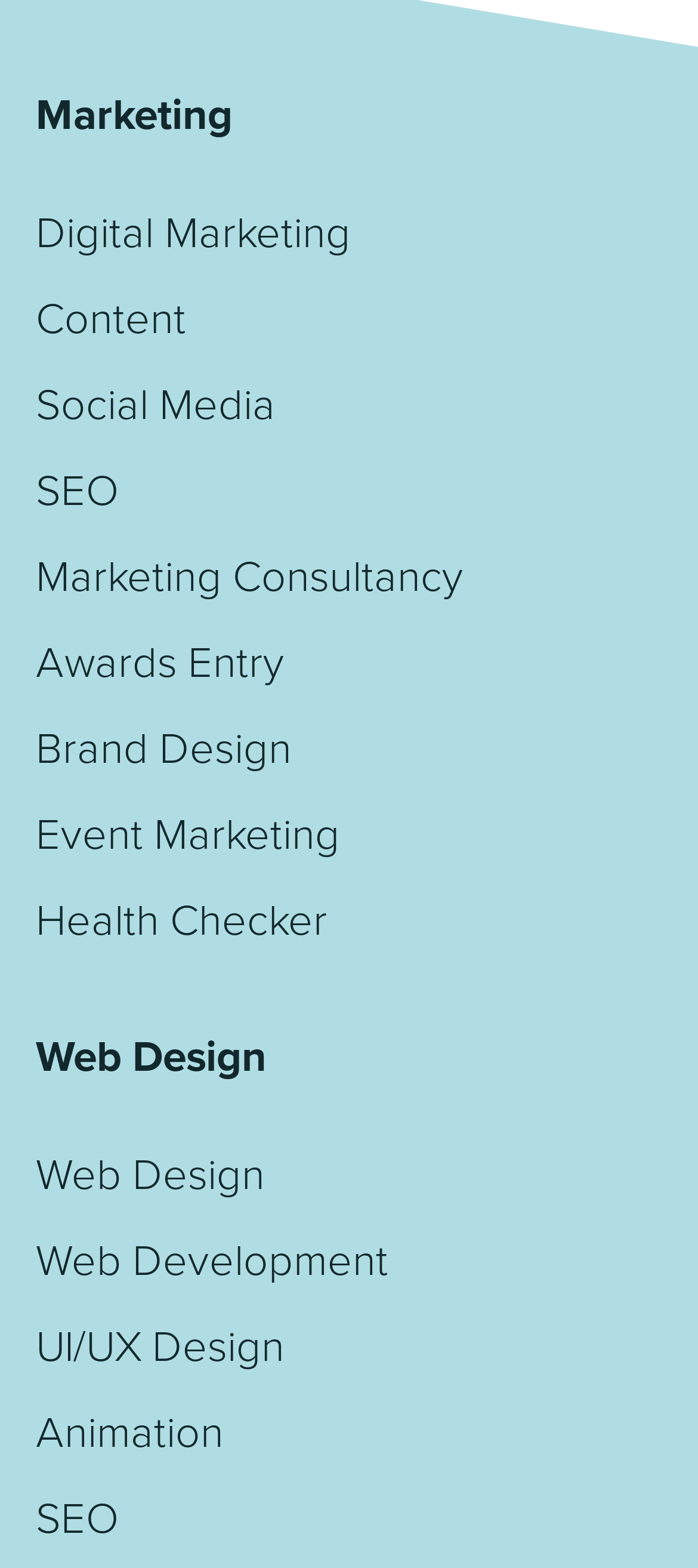Extract the bounding box coordinates of the UI element described by: "Health Checker". The coordinates should include four float numbers ranging from 0 to 1, e.g., [left, top, right, bottom].

[0.051, 0.571, 0.469, 0.605]